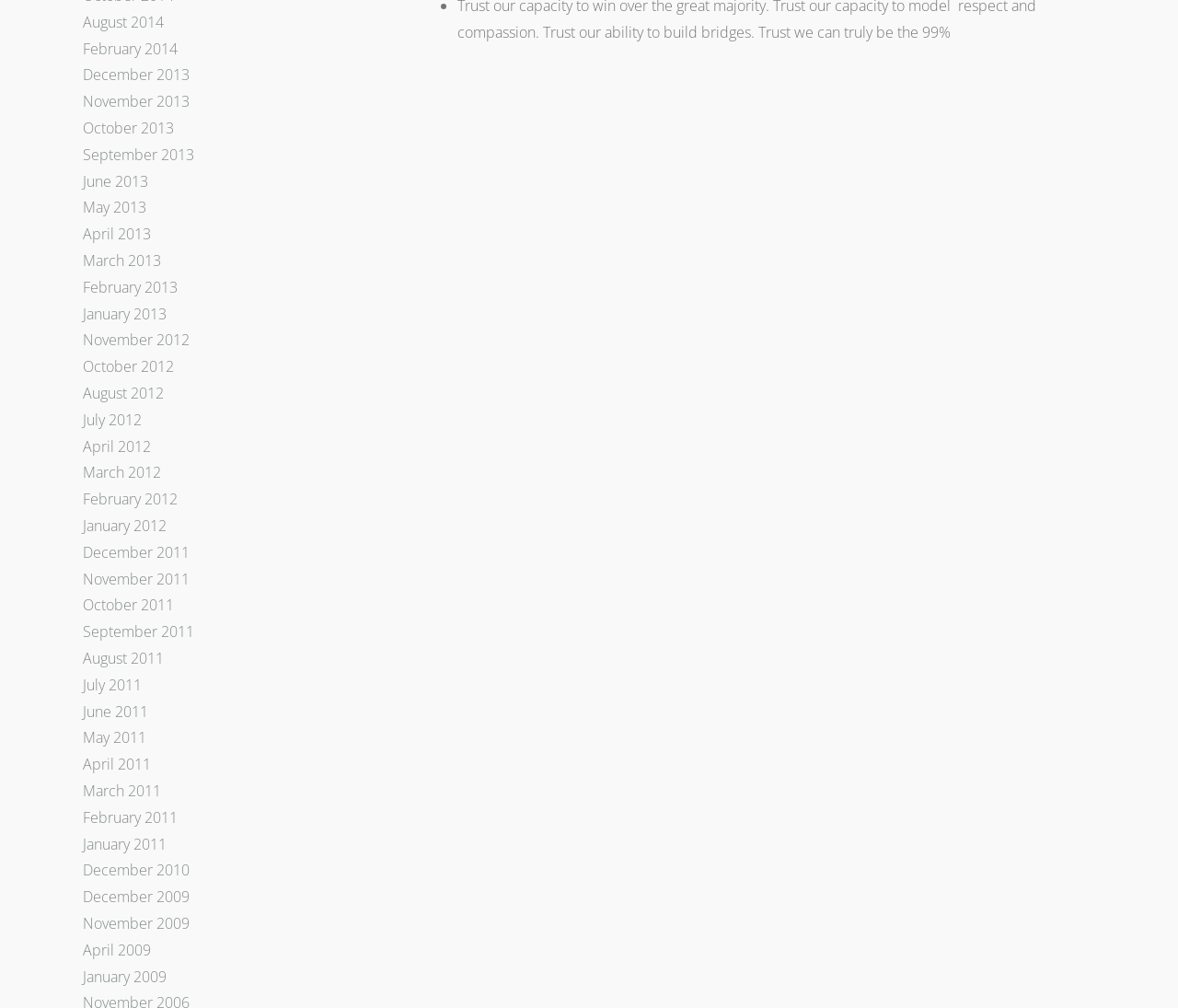Please determine the bounding box coordinates of the element to click on in order to accomplish the following task: "View the article by Gary Simpson". Ensure the coordinates are four float numbers ranging from 0 to 1, i.e., [left, top, right, bottom].

None